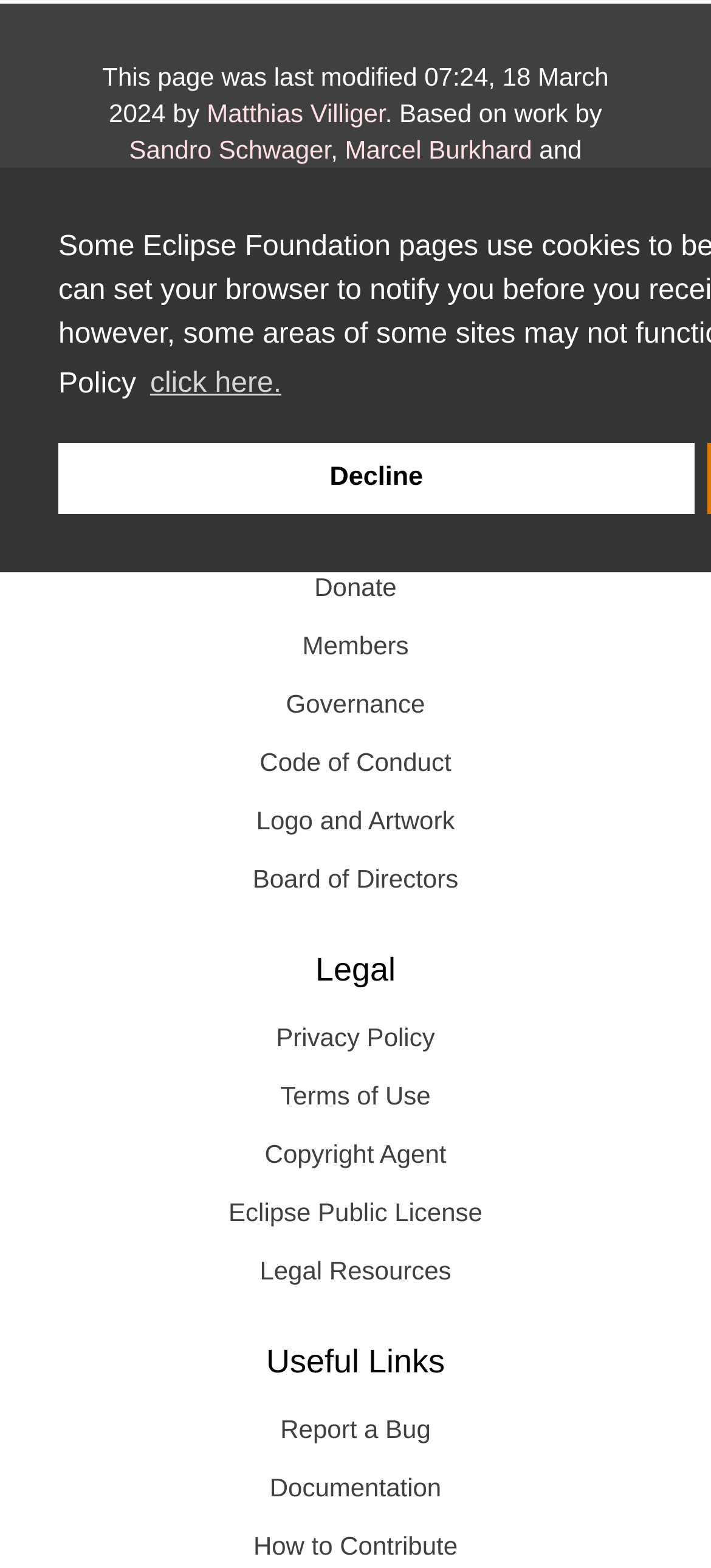Given the description of a UI element: "Governance", identify the bounding box coordinates of the matching element in the webpage screenshot.

[0.038, 0.43, 0.962, 0.467]